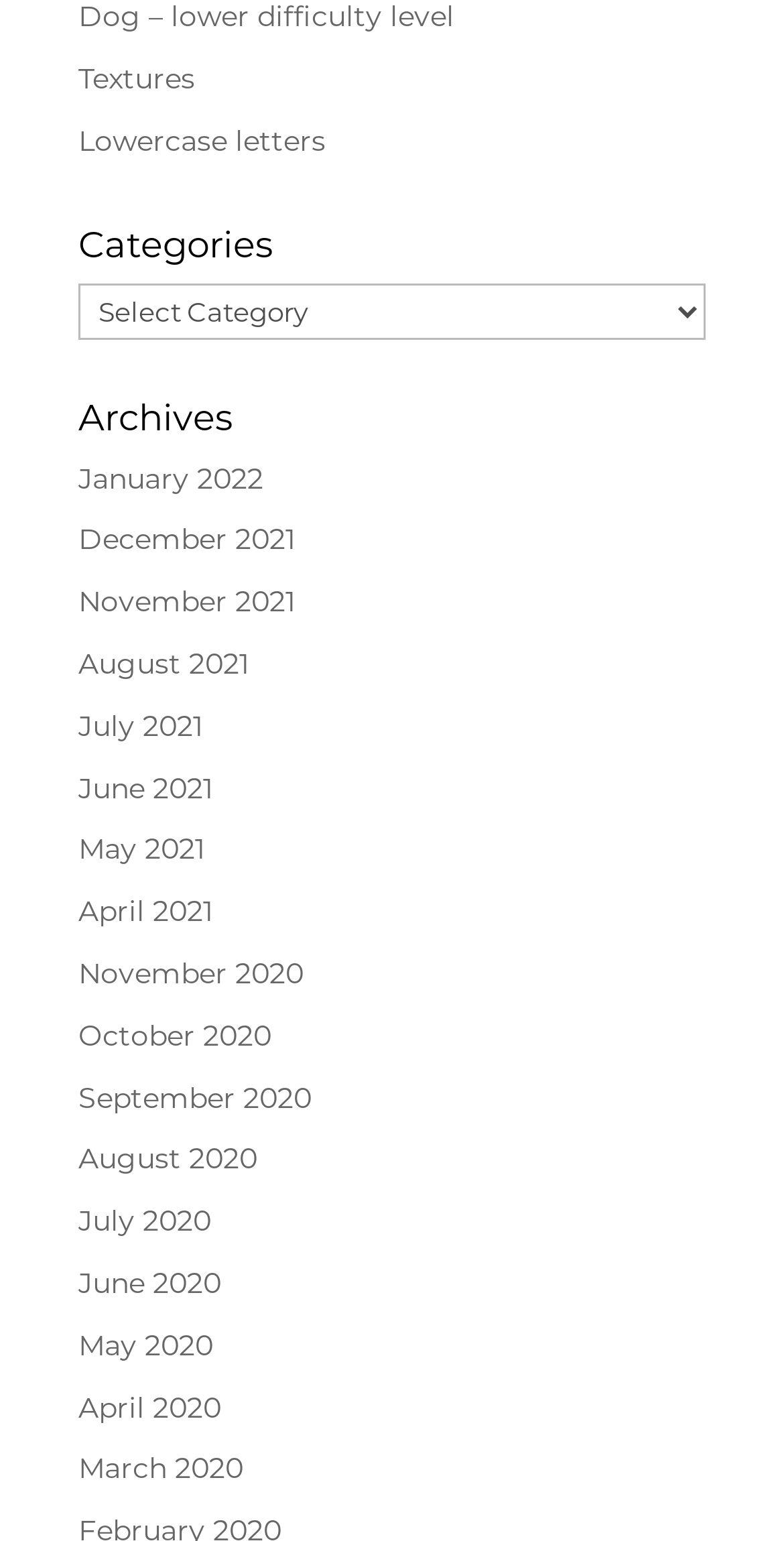Is the 'Categories' combobox expanded?
Please give a detailed and elaborate answer to the question based on the image.

I checked the properties of the 'Categories' combobox and found that the 'expanded' property is set to False, indicating that it is not expanded.